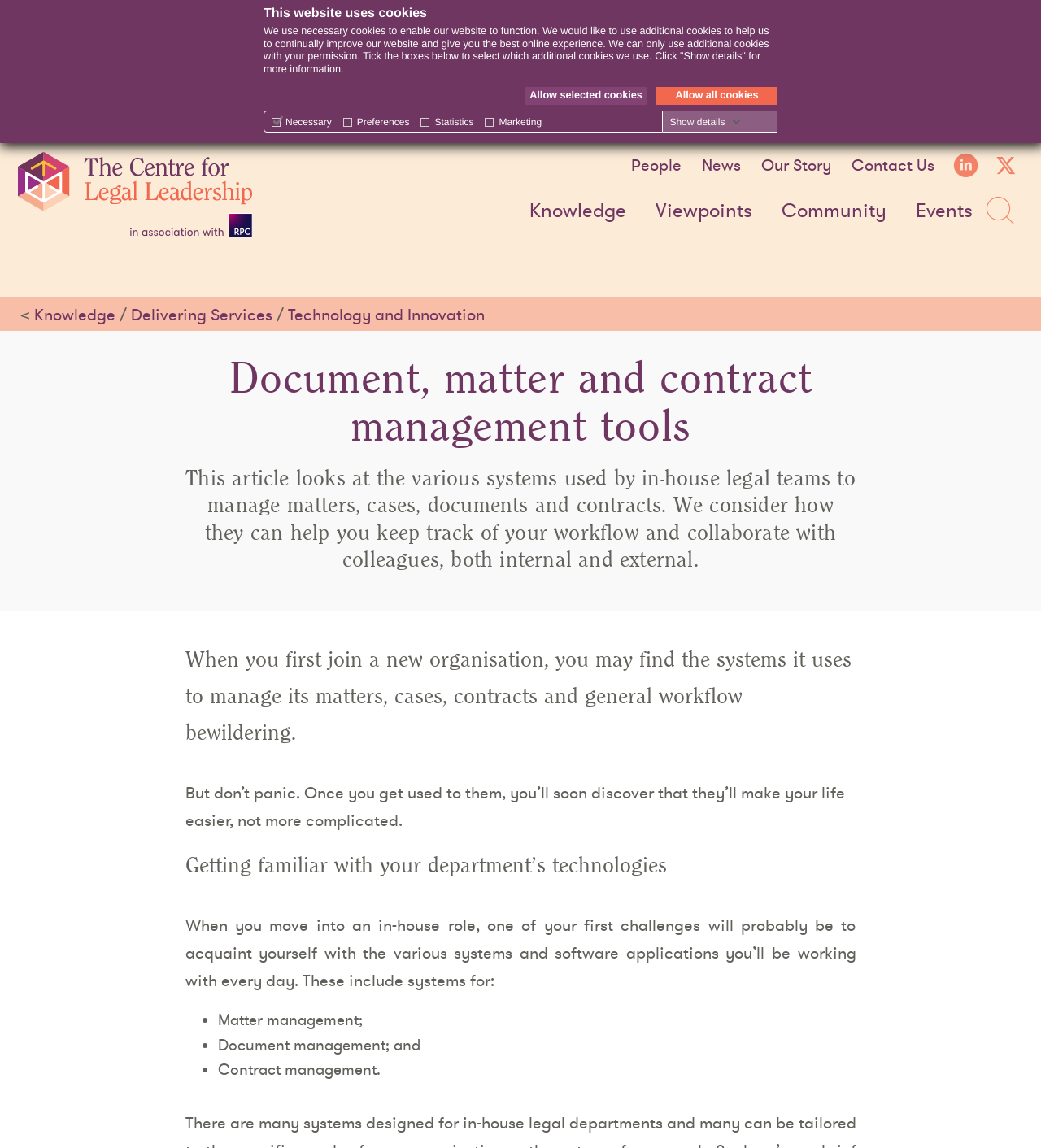Please provide a detailed answer to the question below based on the screenshot: 
What is the purpose of the systems mentioned in the article?

The purpose of the systems mentioned in the article is to help in-house legal teams manage their workflow and collaborate with colleagues, both internal and external. These systems enable teams to keep track of their work and make their lives easier.